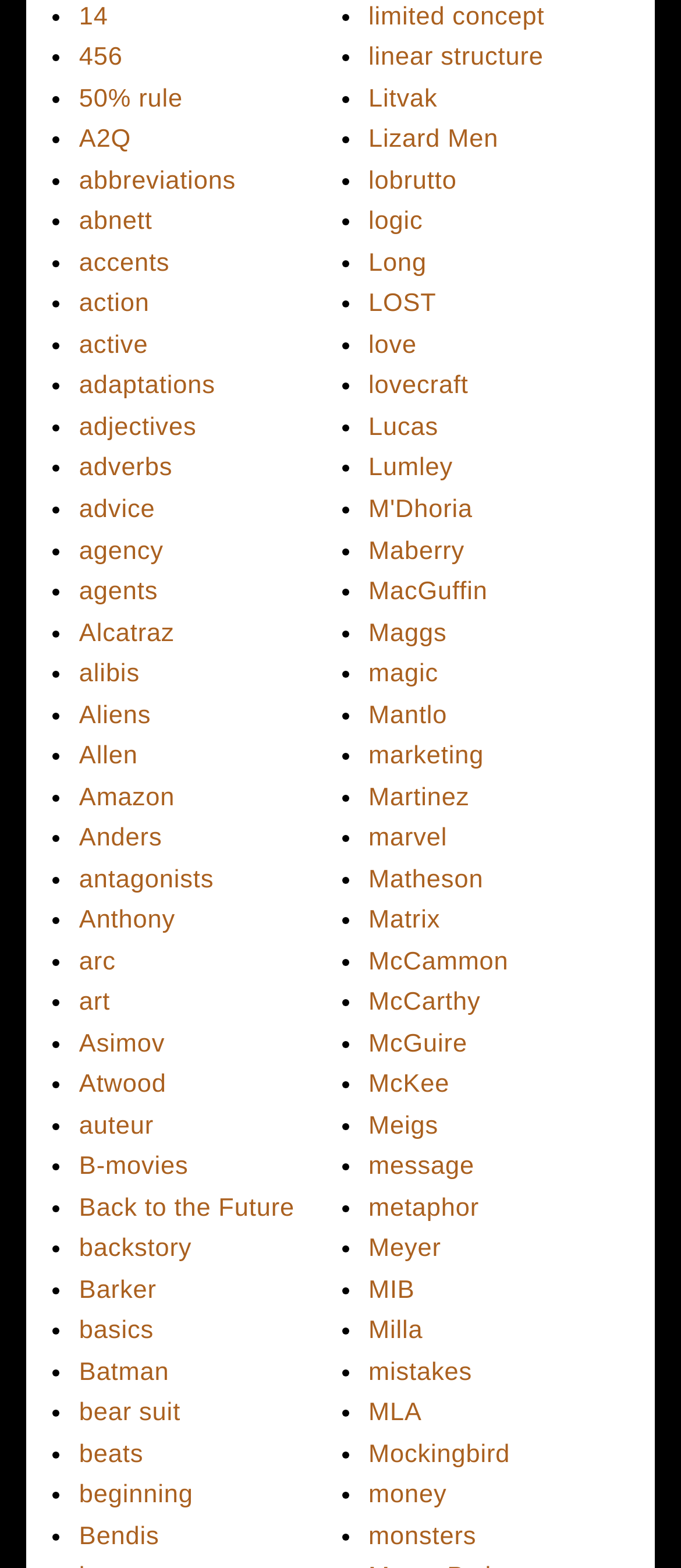Locate the bounding box coordinates of the element's region that should be clicked to carry out the following instruction: "read about abbreviations". The coordinates need to be four float numbers between 0 and 1, i.e., [left, top, right, bottom].

[0.116, 0.107, 0.346, 0.125]